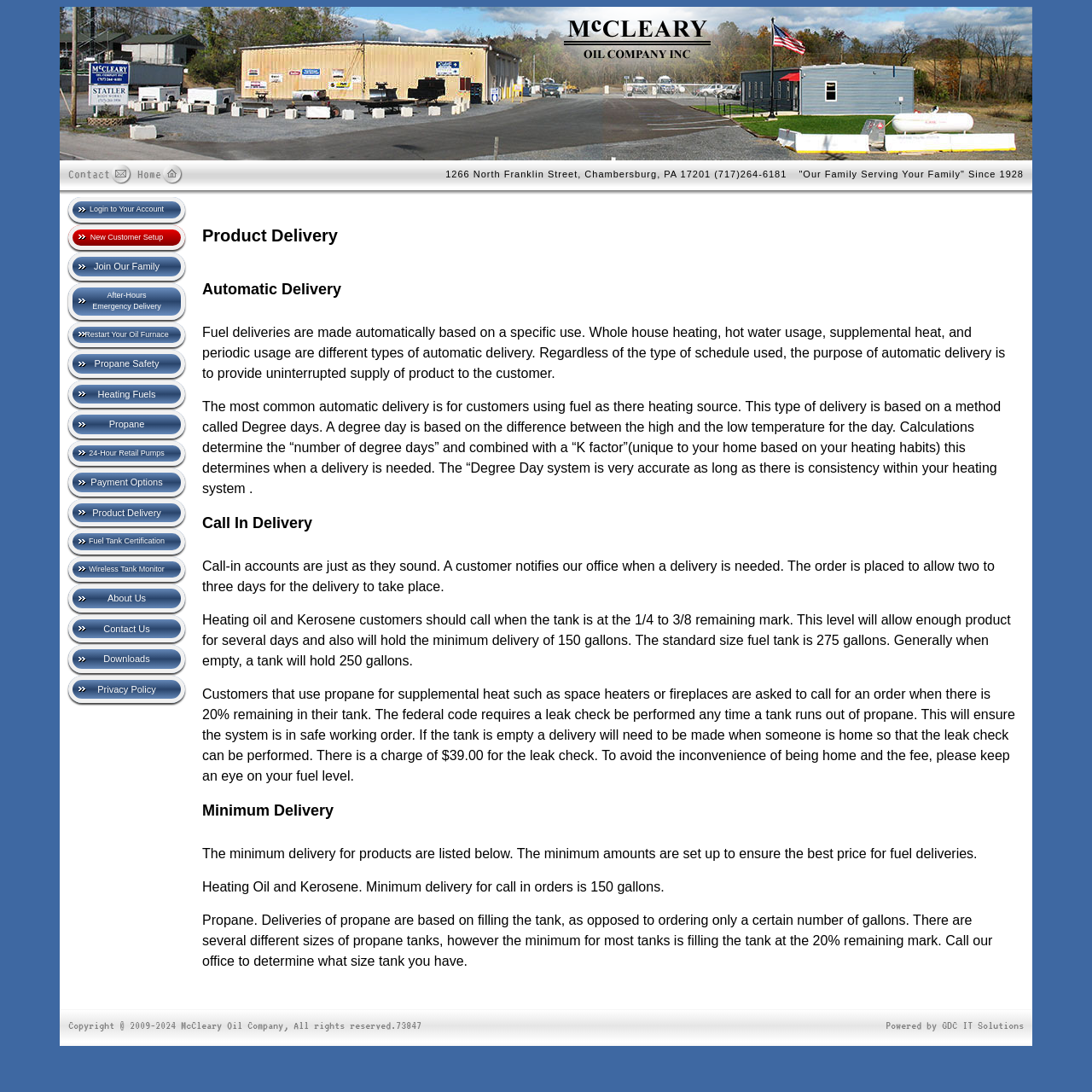Please identify the bounding box coordinates of the region to click in order to complete the task: "Click on the 'New Customer Setup' link". The coordinates must be four float numbers between 0 and 1, specified as [left, top, right, bottom].

[0.062, 0.206, 0.17, 0.229]